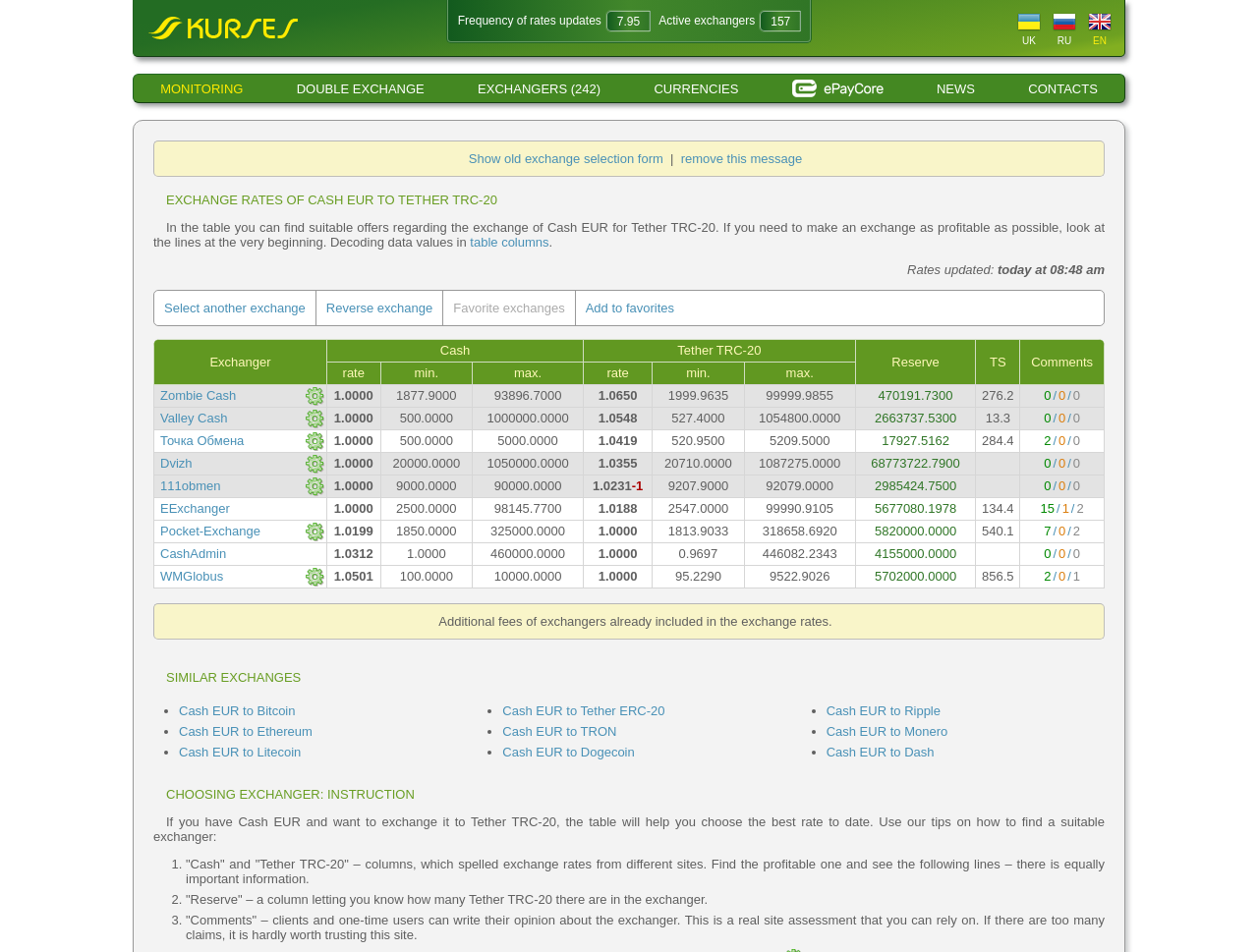Please locate the bounding box coordinates for the element that should be clicked to achieve the following instruction: "View the 'EXCHANGERS (242)' page". Ensure the coordinates are given as four float numbers between 0 and 1, i.e., [left, top, right, bottom].

[0.38, 0.085, 0.477, 0.101]